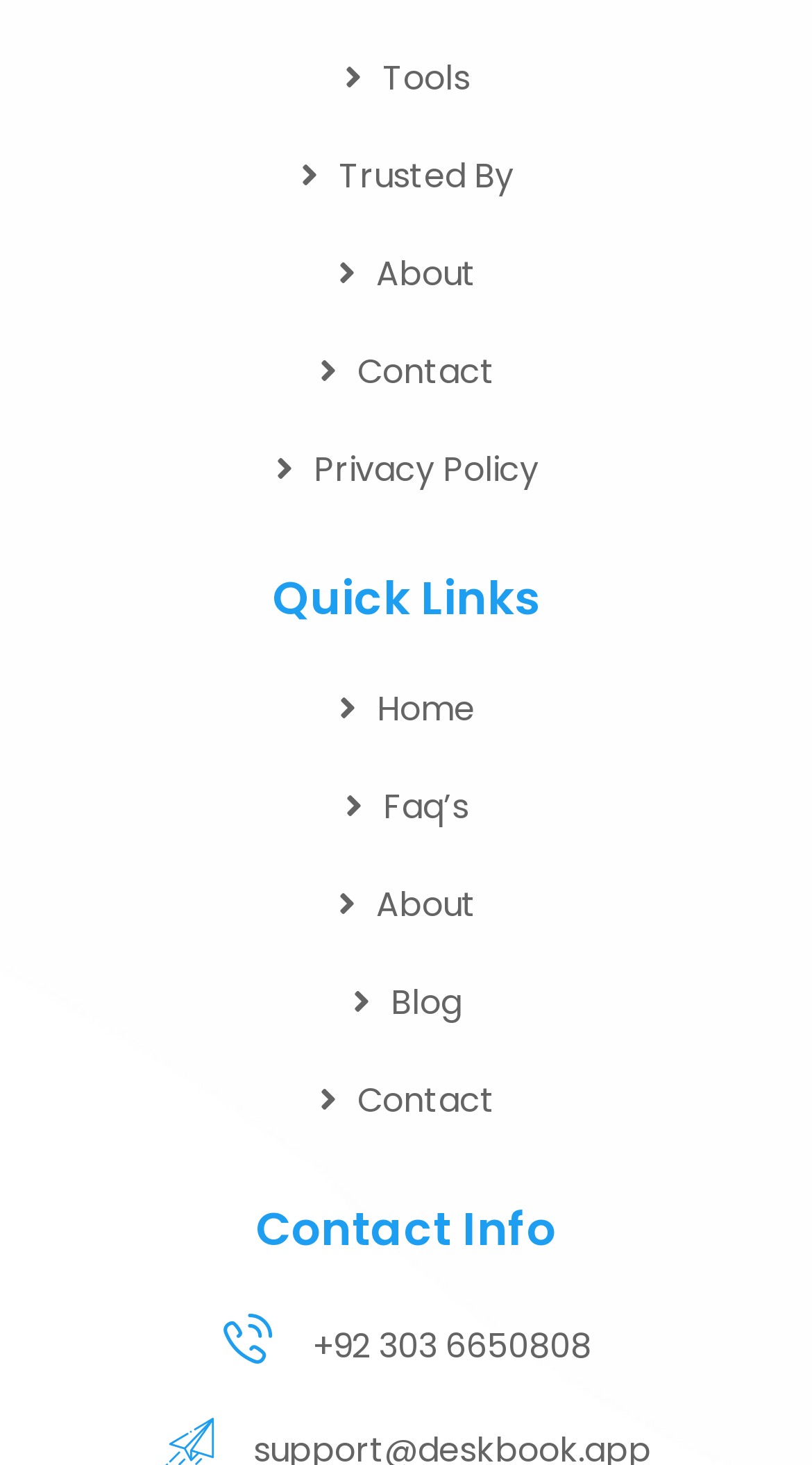Identify the bounding box coordinates of the region that should be clicked to execute the following instruction: "Visit the About page".

[0.417, 0.17, 0.586, 0.203]